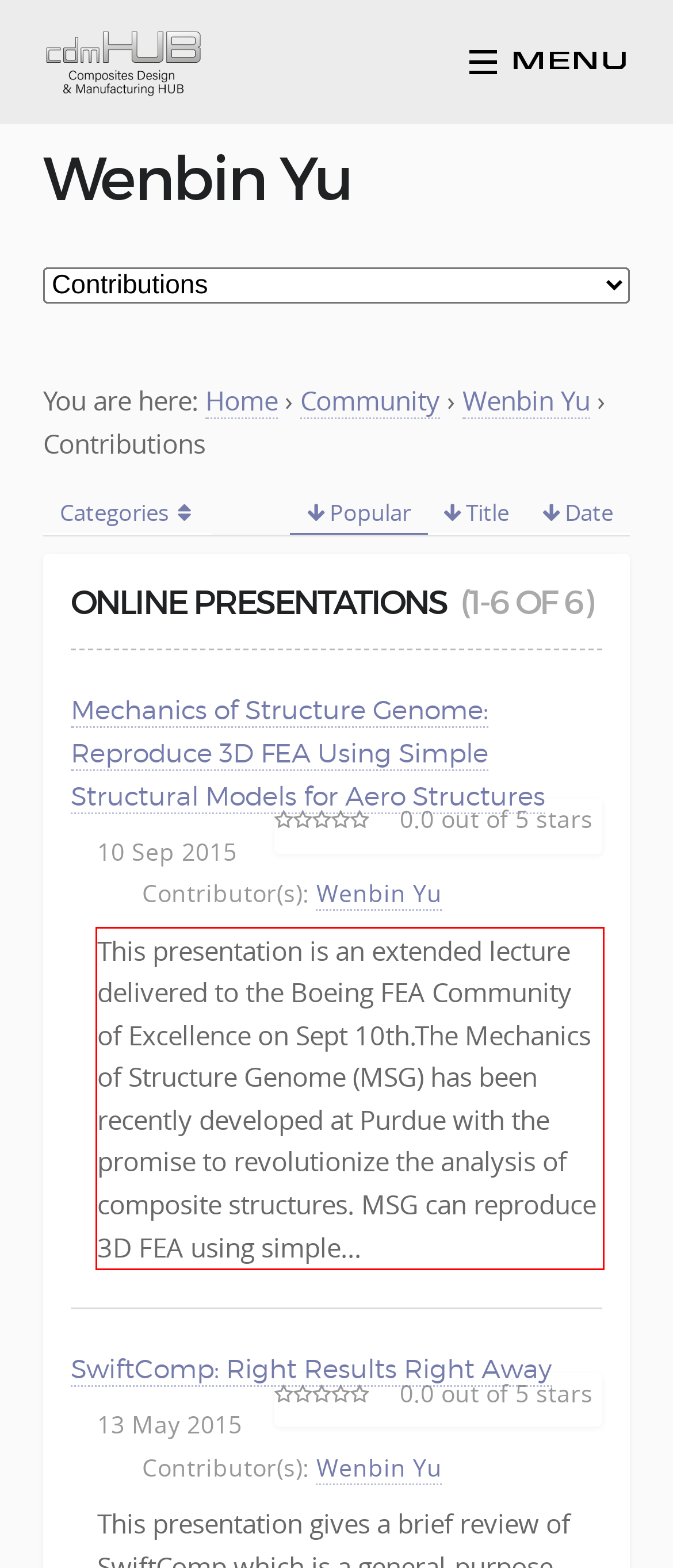Given a screenshot of a webpage containing a red bounding box, perform OCR on the text within this red bounding box and provide the text content.

This presentation is an extended lecture delivered to the Boeing FEA Community of Excellence on Sept 10th.The Mechanics of Structure Genome (MSG) has been recently developed at Purdue with the promise to revolutionize the analysis of composite structures. MSG can reproduce 3D FEA using simple...